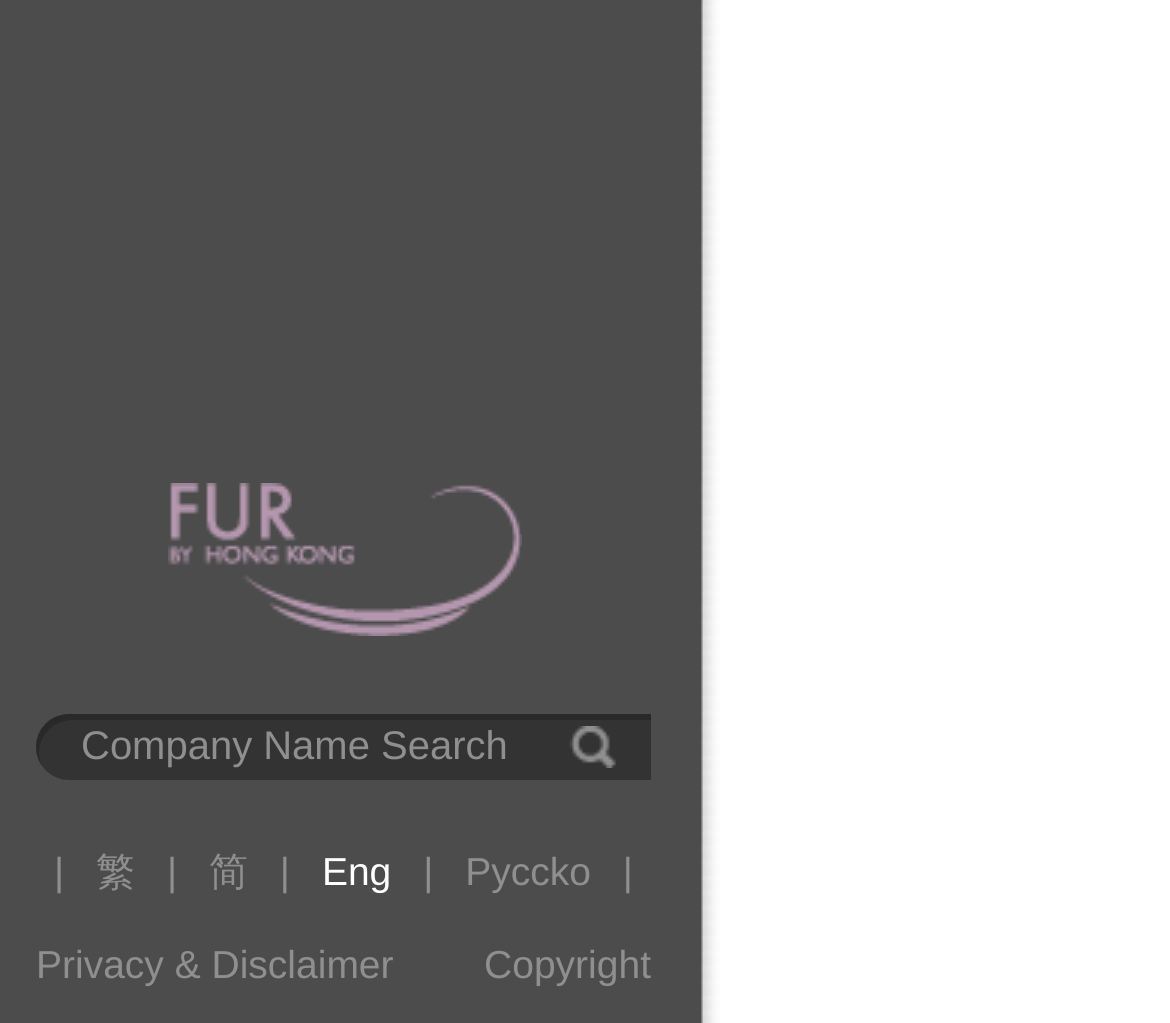Consider the image and give a detailed and elaborate answer to the question: 
How many language options are available?

There are four language options available, which are '繁', '简', 'Eng', and 'Pyccko', as indicated by the links with these text labels.